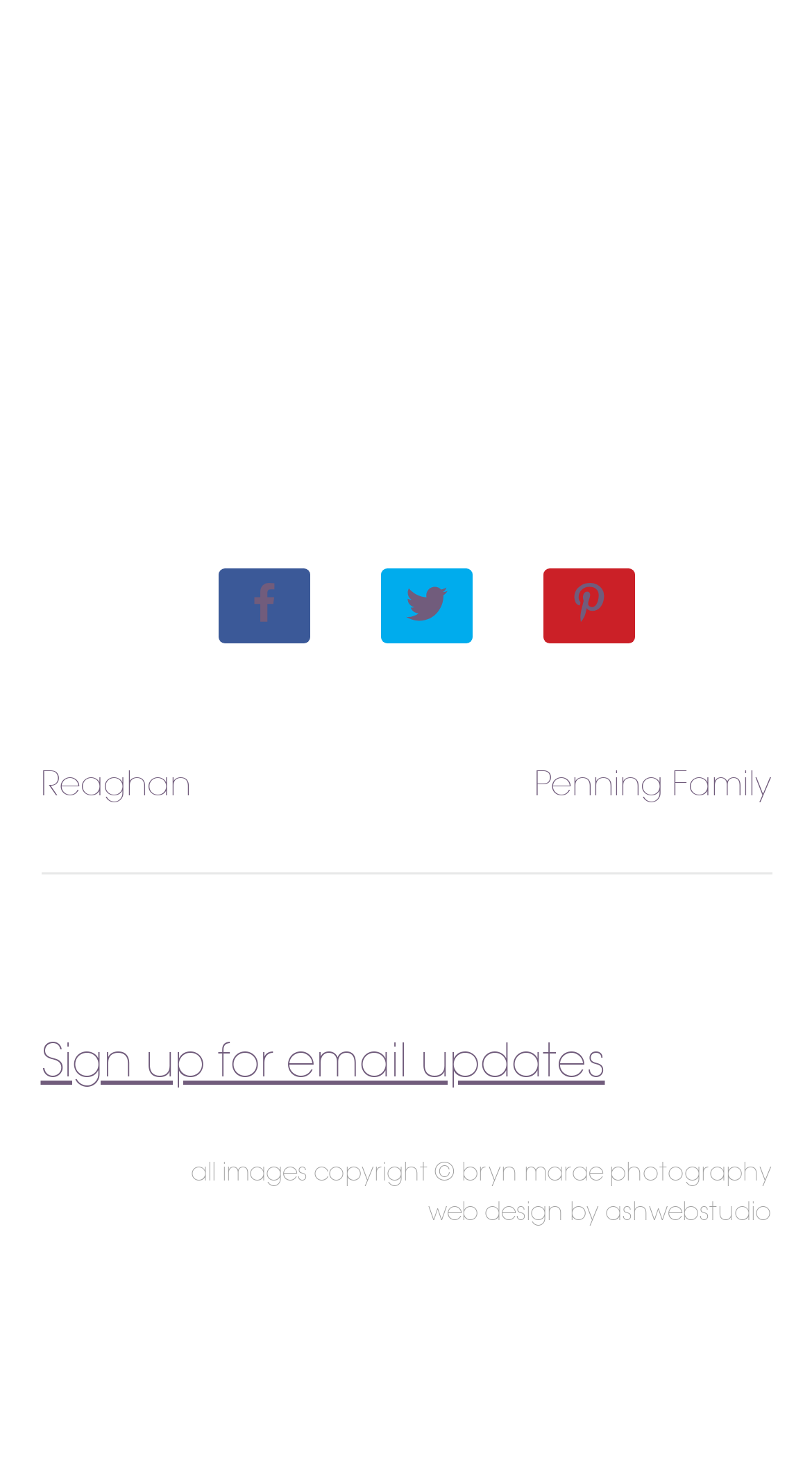Respond to the question below with a single word or phrase: How many social media sharing links are there?

3